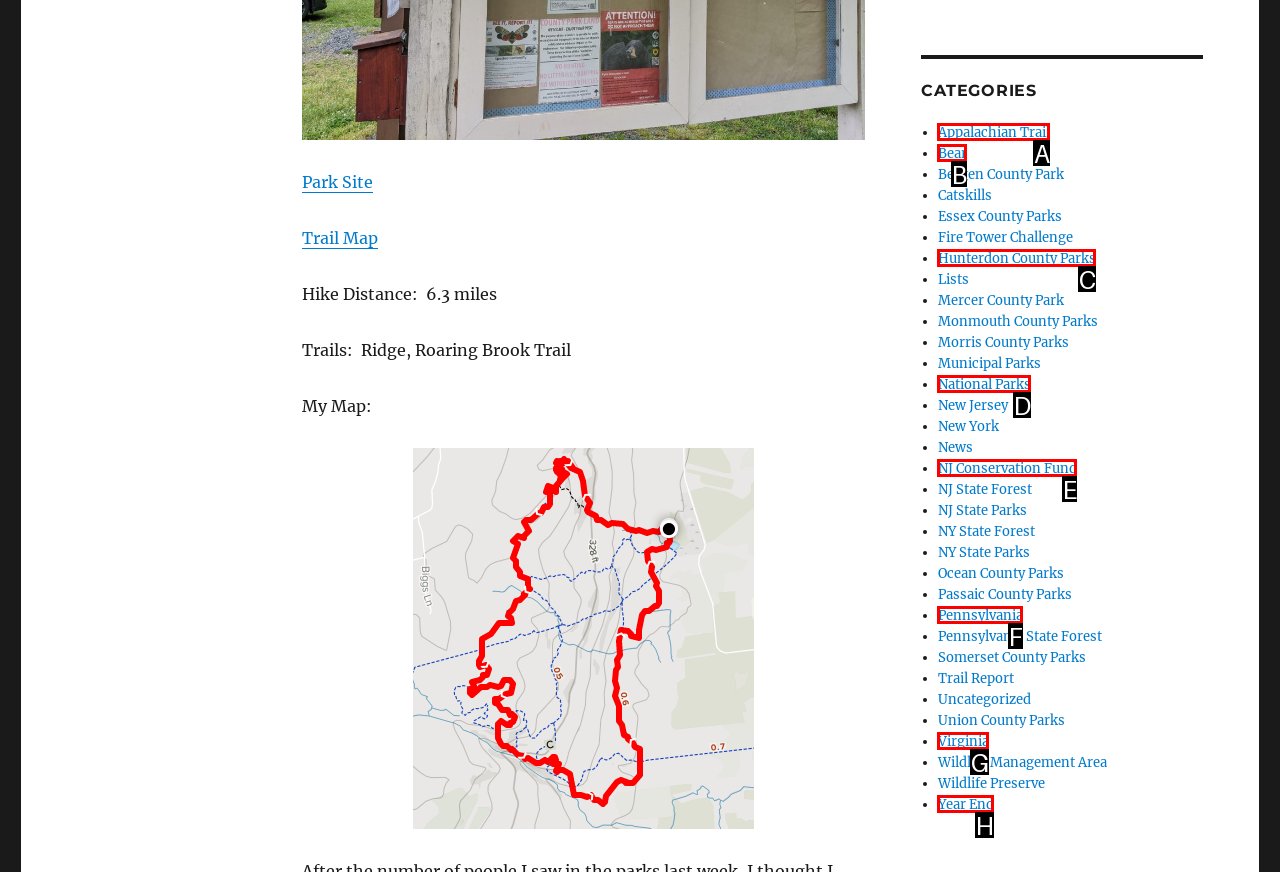Choose the HTML element that best fits the given description: National Parks. Answer by stating the letter of the option.

D